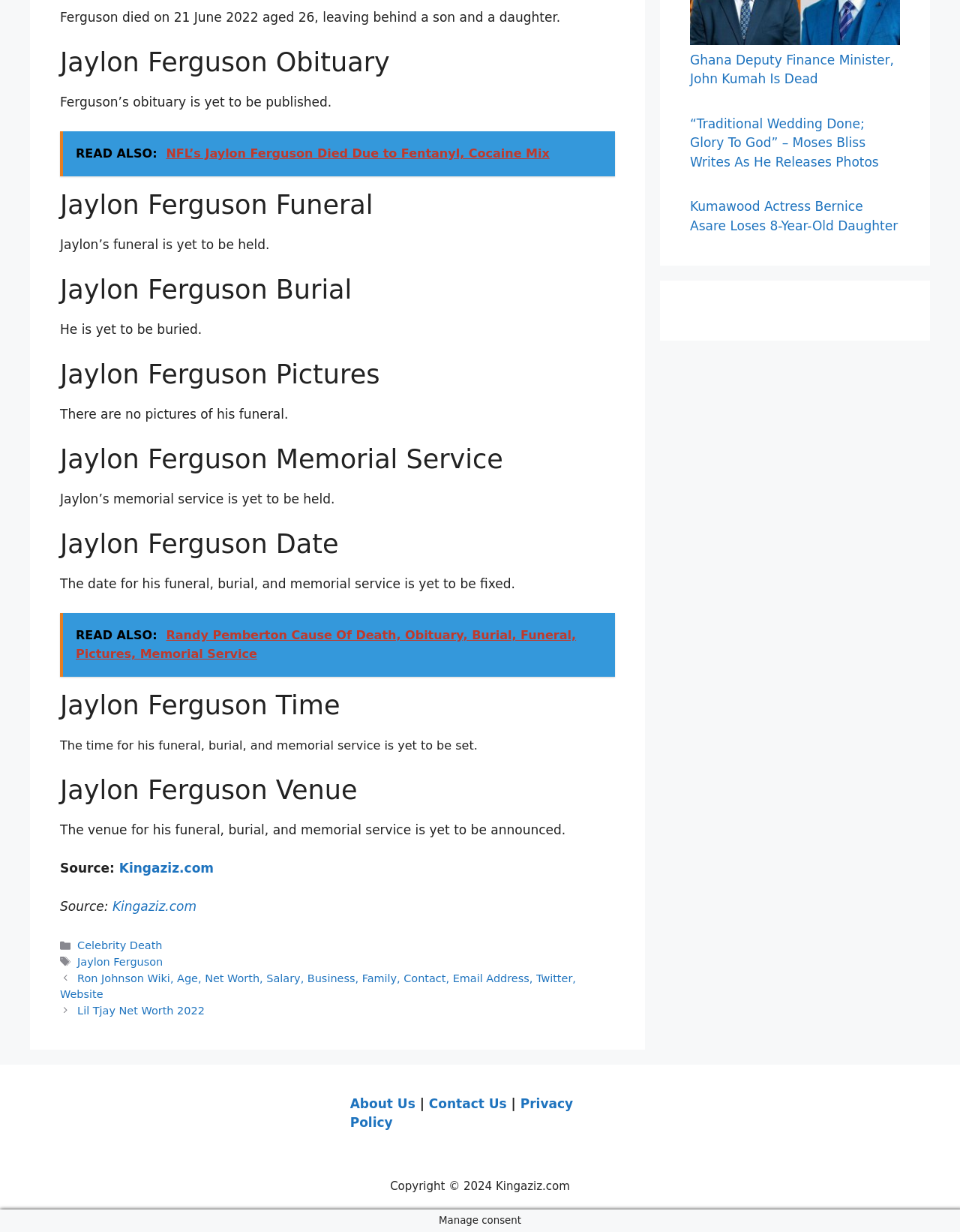What is the source of the information on this webpage?
Using the image, elaborate on the answer with as much detail as possible.

The link element with the text 'Kingaziz.com' is mentioned as the source of the information on this webpage.